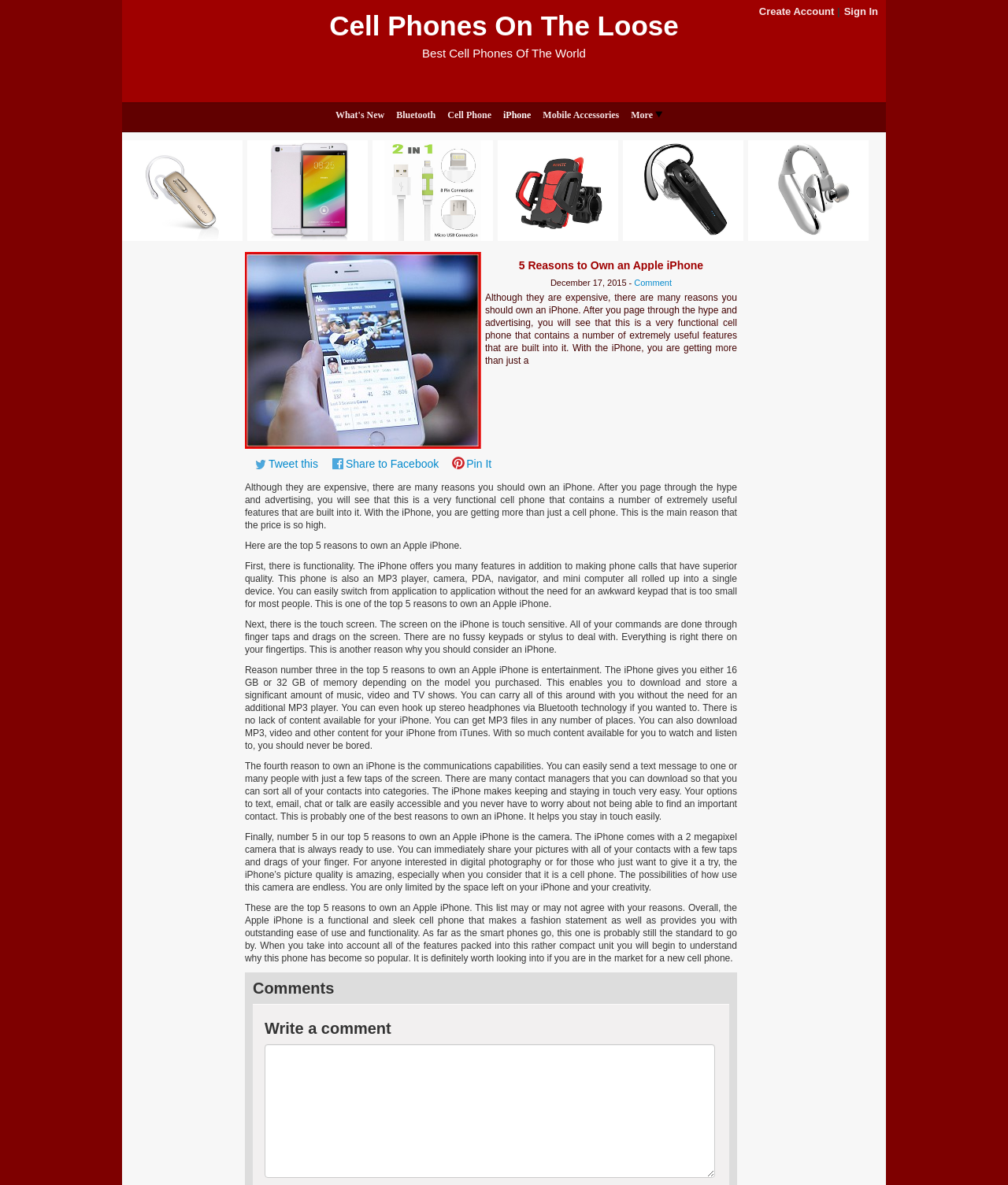How many links are there in the navigation menu?
Observe the image and answer the question with a one-word or short phrase response.

7